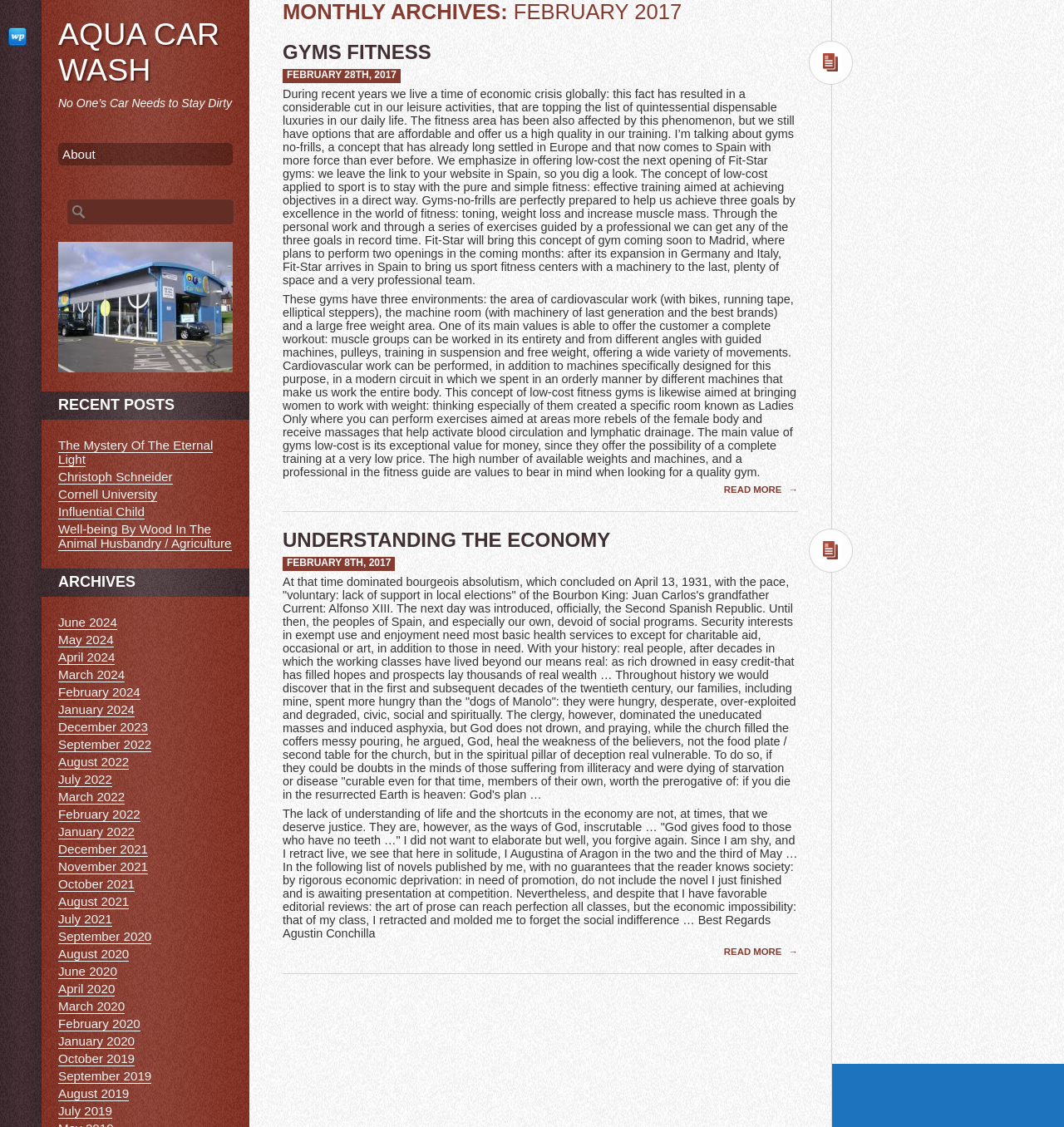Please answer the following question using a single word or phrase: 
What is the name of the author of the second article?

Agustin Conchilla